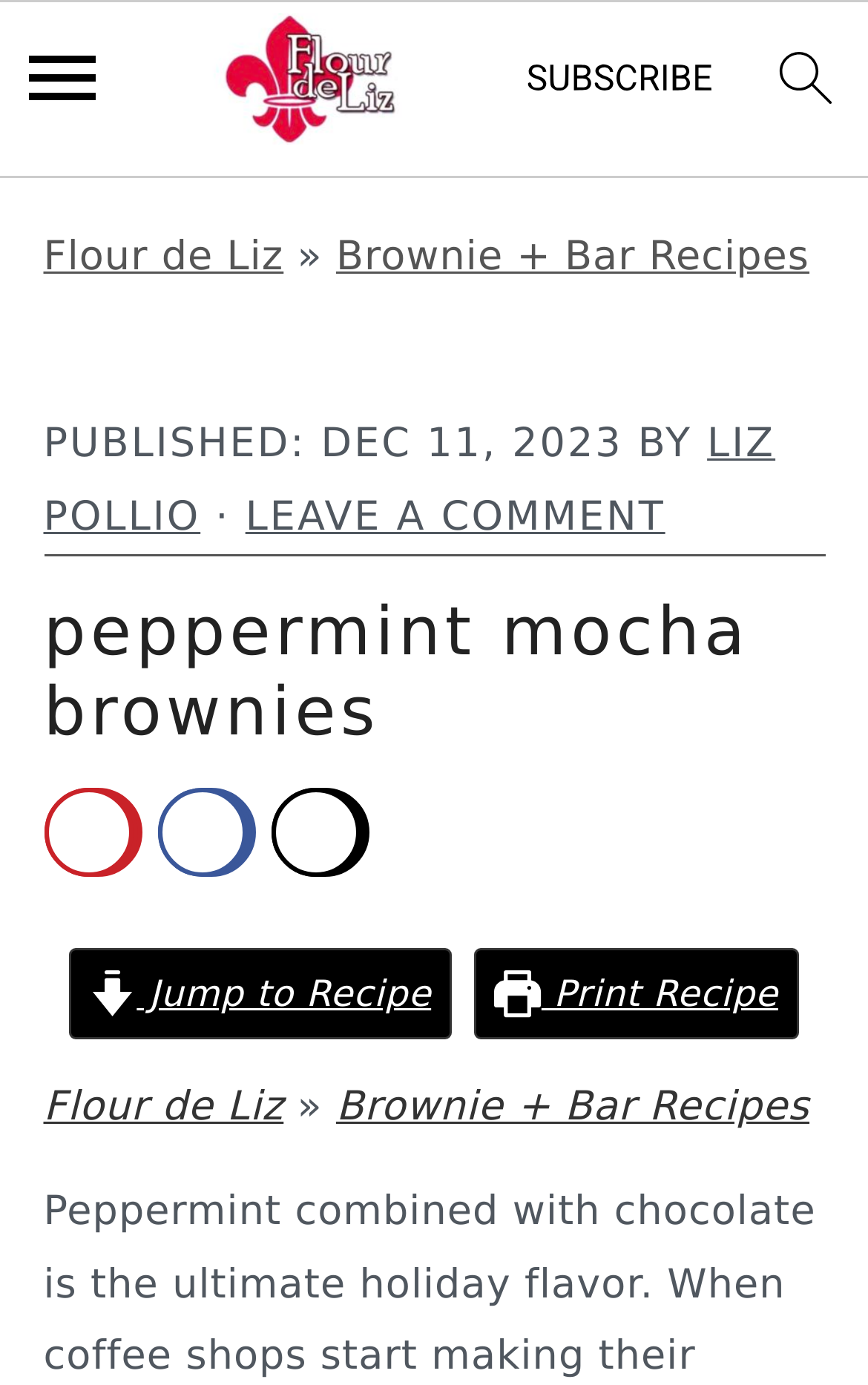What type of recipe is being featured?
From the image, respond with a single word or phrase.

Brownie + Bar Recipes